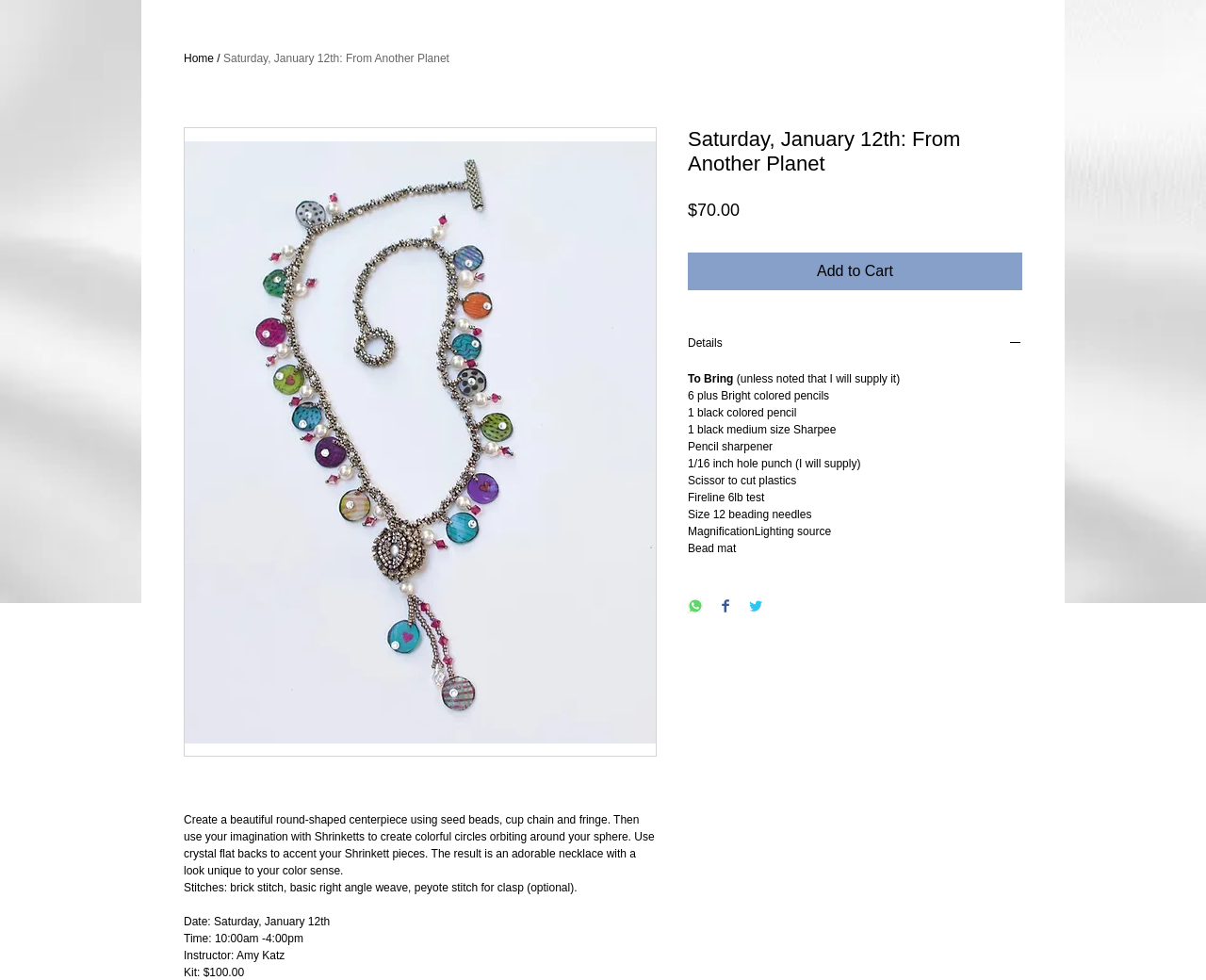Find the bounding box coordinates for the HTML element specified by: "Add to Cart".

[0.57, 0.257, 0.848, 0.296]